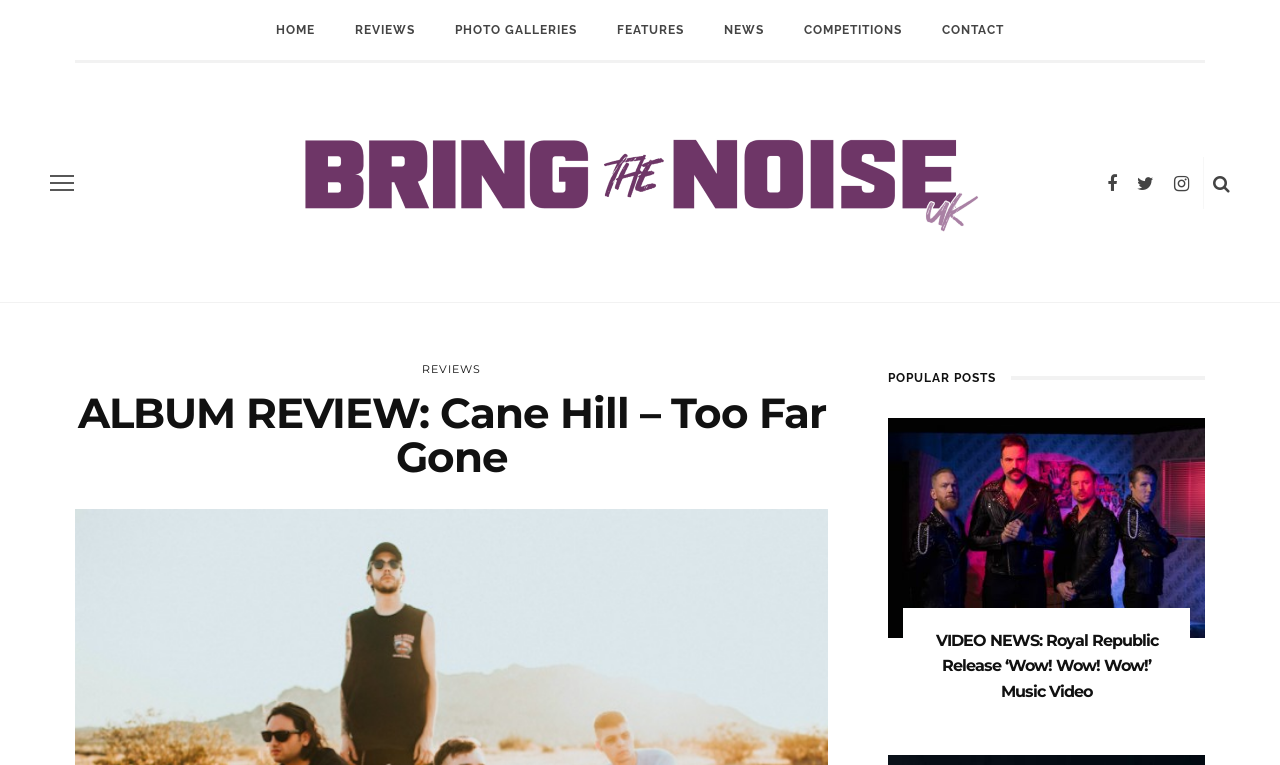Kindly determine the bounding box coordinates of the area that needs to be clicked to fulfill this instruction: "contact us".

[0.72, 0.0, 0.8, 0.078]